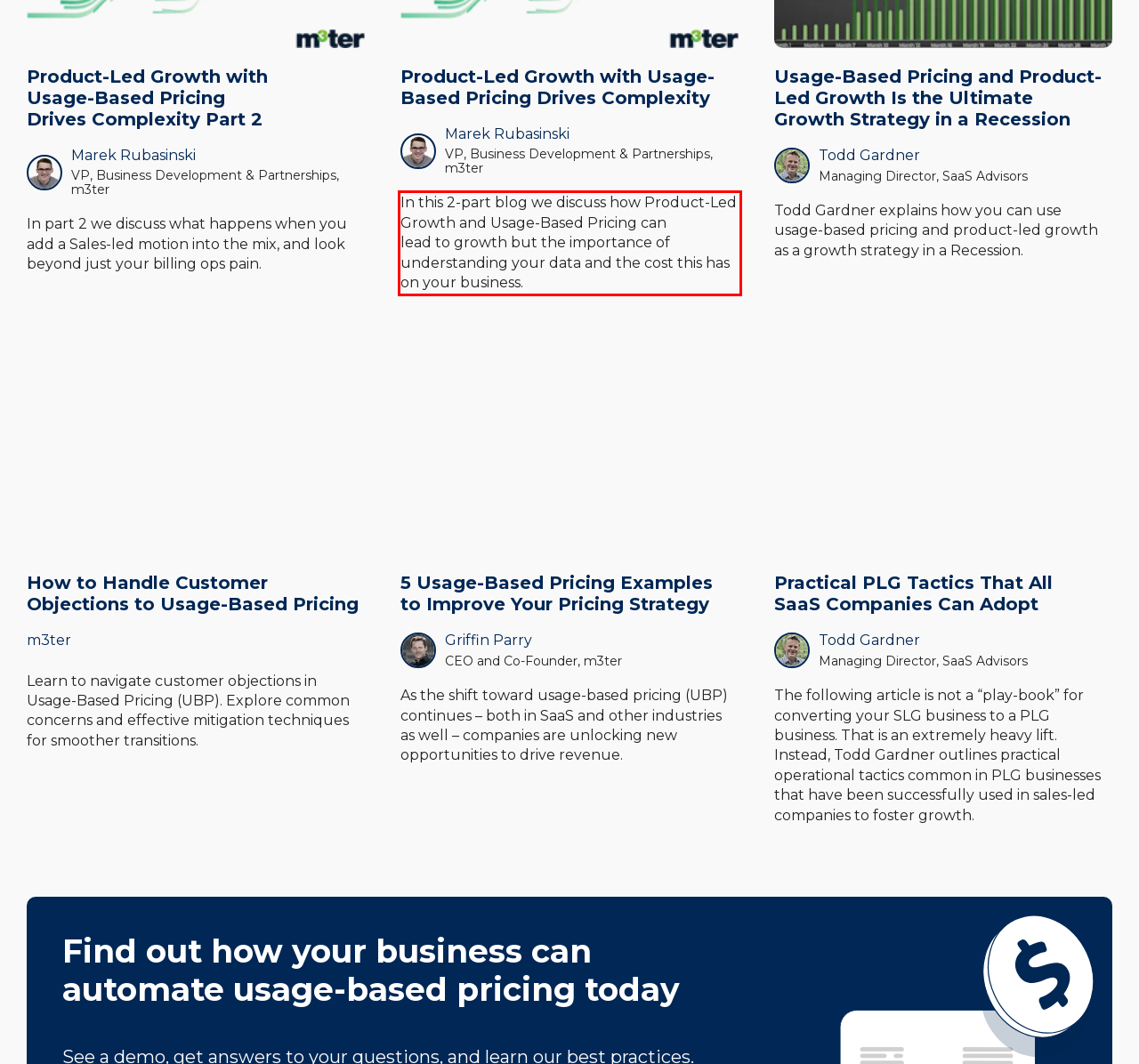Given a screenshot of a webpage containing a red bounding box, perform OCR on the text within this red bounding box and provide the text content.

In this 2-part blog we discuss how Product-Led Growth and Usage-Based Pricing can lead to growth but the importance of understanding your data and the cost this has on your business.